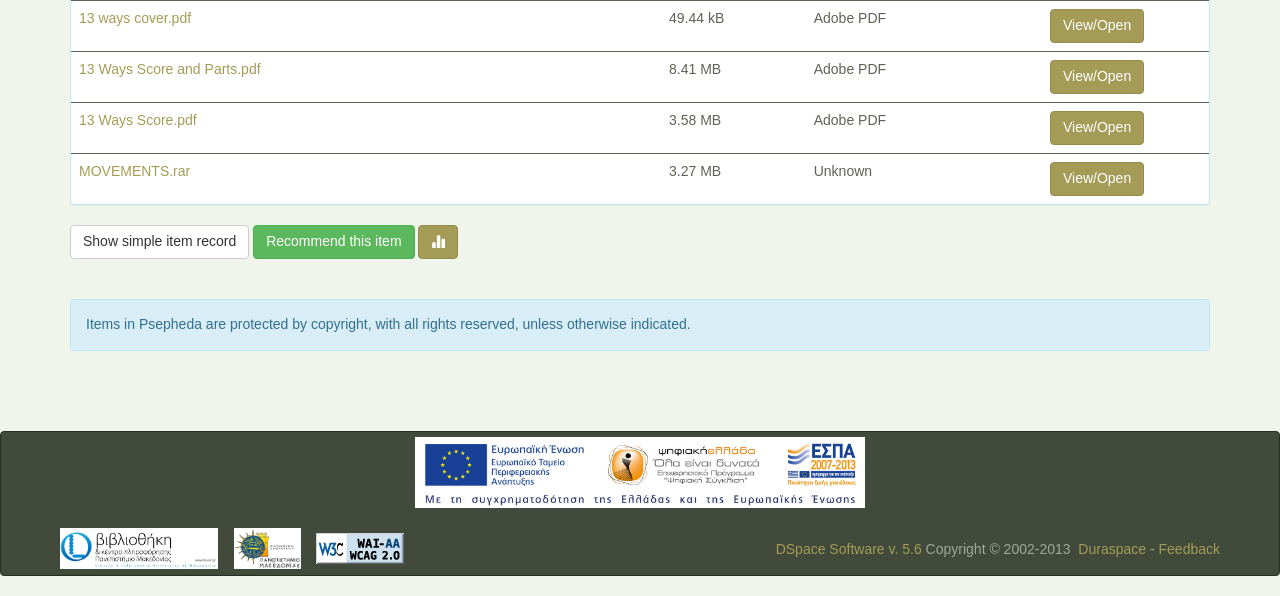Locate the UI element that matches the description 13 Ways Score and Parts.pdf in the webpage screenshot. Return the bounding box coordinates in the format (top-left x, top-left y, bottom-right x, bottom-right y), with values ranging from 0 to 1.

[0.062, 0.102, 0.204, 0.128]